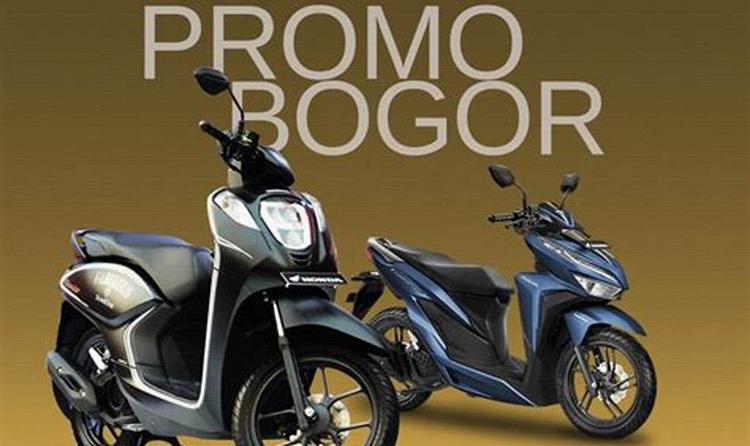Provide a comprehensive description of the image.

The image features two stylish scooters prominently displayed against a sleek golden backdrop, capturing attention with the bold text "PROMO BOGOR" emblazoned above them. On the left, a black scooter exudes a modern design, highlighted by elegant curves and a sporty stance, while on the right, a vibrant blue scooter complements the scene, showcasing a blend of functionality and aesthetics. This visually striking advertisement is part of a promotional campaign by Honda Bintang Motor, aimed at enticing customers in the Bogor region to explore their offerings in motorcycles, whether for new purchases or special deals.